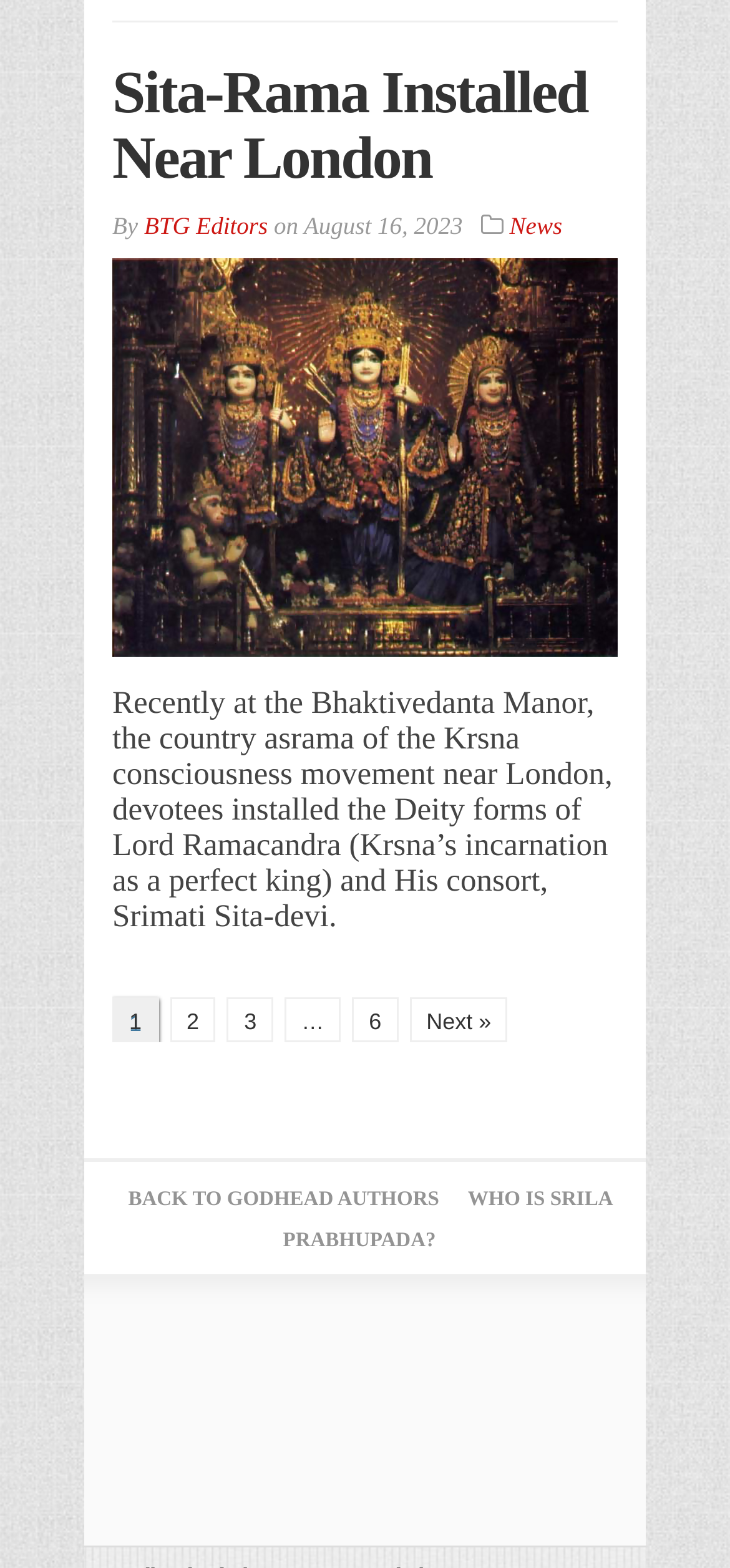Determine the bounding box coordinates for the area that needs to be clicked to fulfill this task: "Learn about the authors of Back to Godhead". The coordinates must be given as four float numbers between 0 and 1, i.e., [left, top, right, bottom].

[0.176, 0.758, 0.602, 0.772]